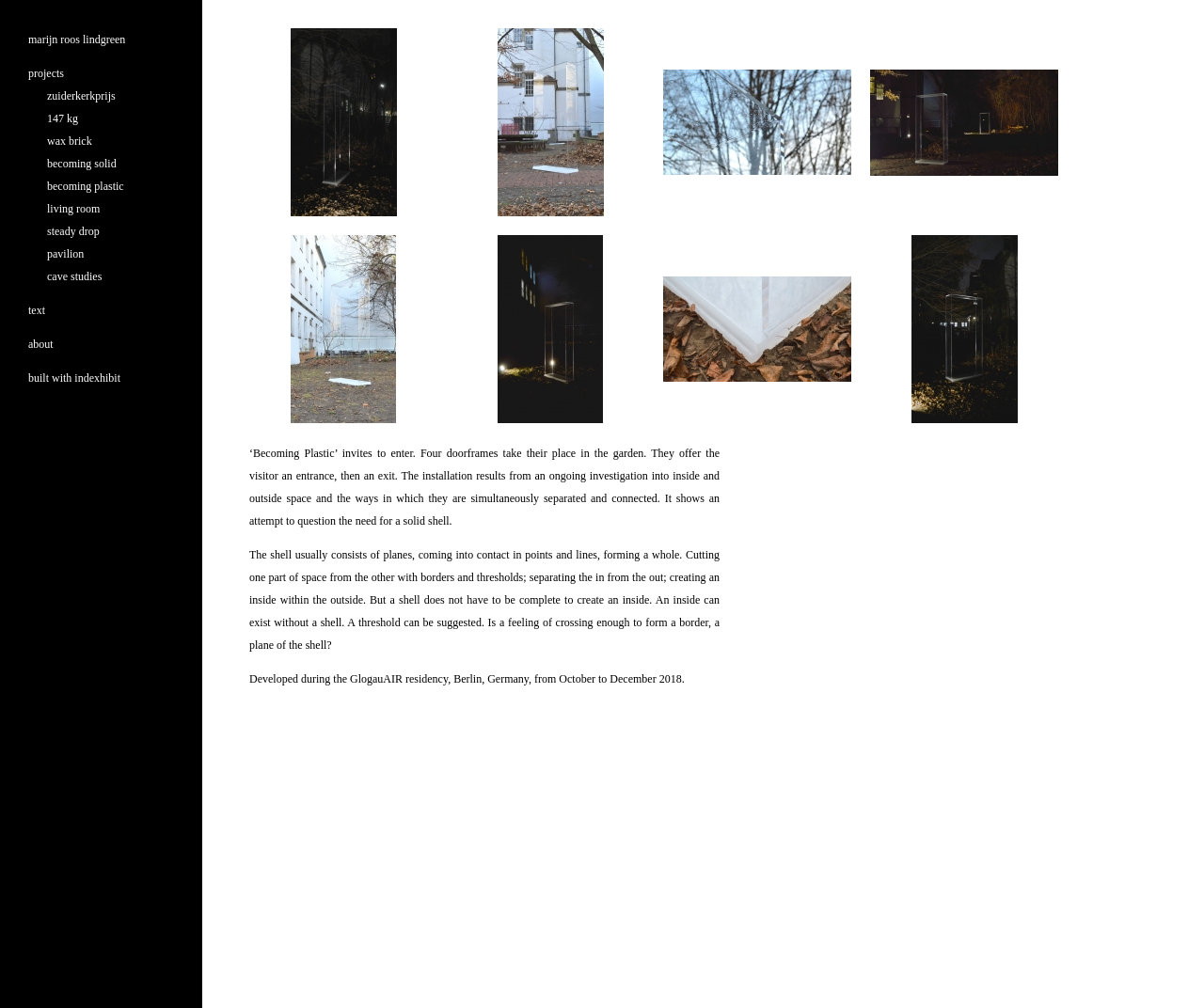Locate the bounding box coordinates of the clickable region necessary to complete the following instruction: "click the image". Provide the coordinates in the format of four float numbers between 0 and 1, i.e., [left, top, right, bottom].

[0.241, 0.028, 0.329, 0.215]